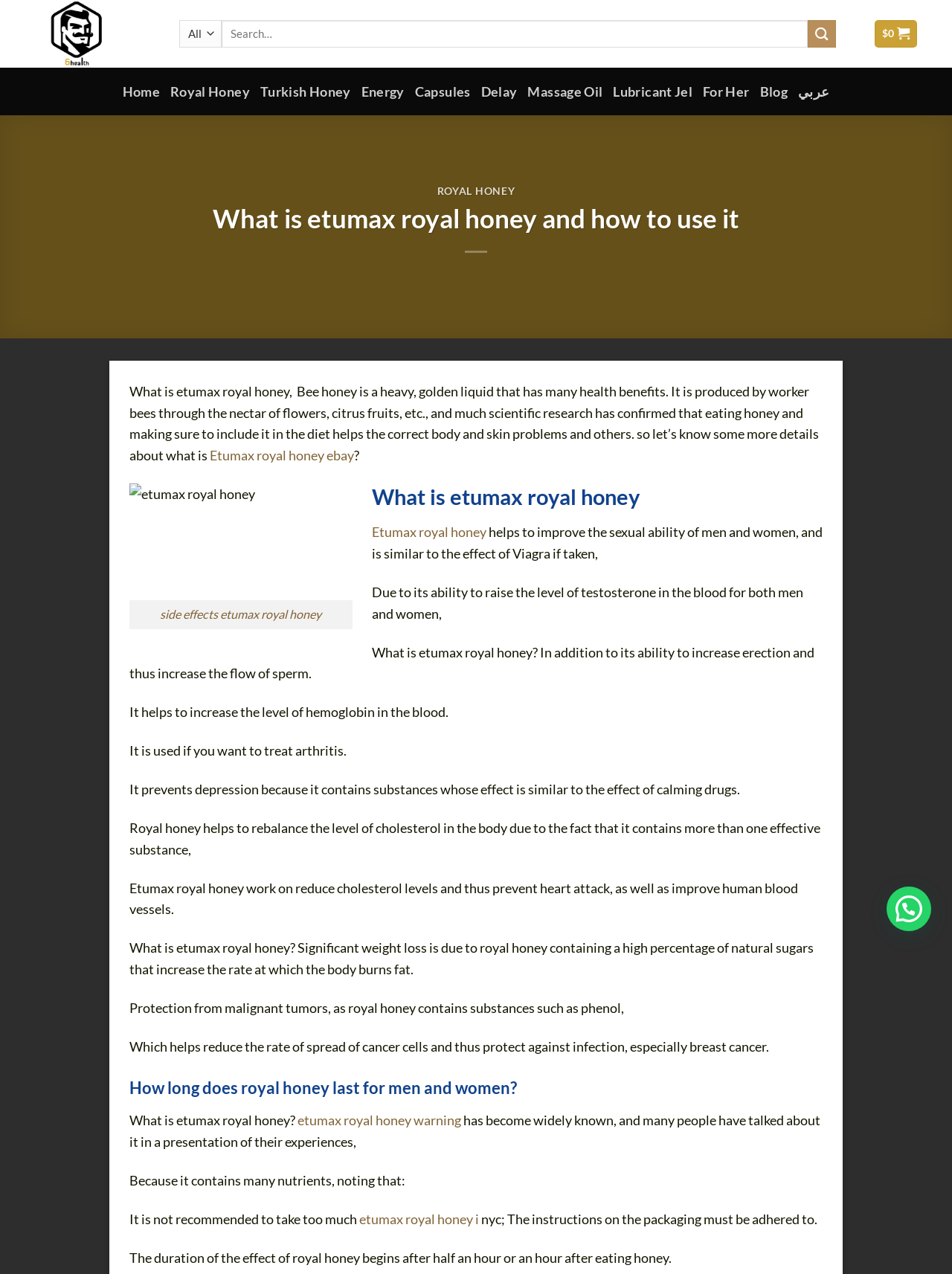What is the recommended way to take Etumax Royal Honey?
Please answer the question as detailed as possible.

The webpage advises that the instructions on the packaging must be adhered to, and it is not recommended to take too much, as stated in the section 'How long does royal honey last for men and women?'.